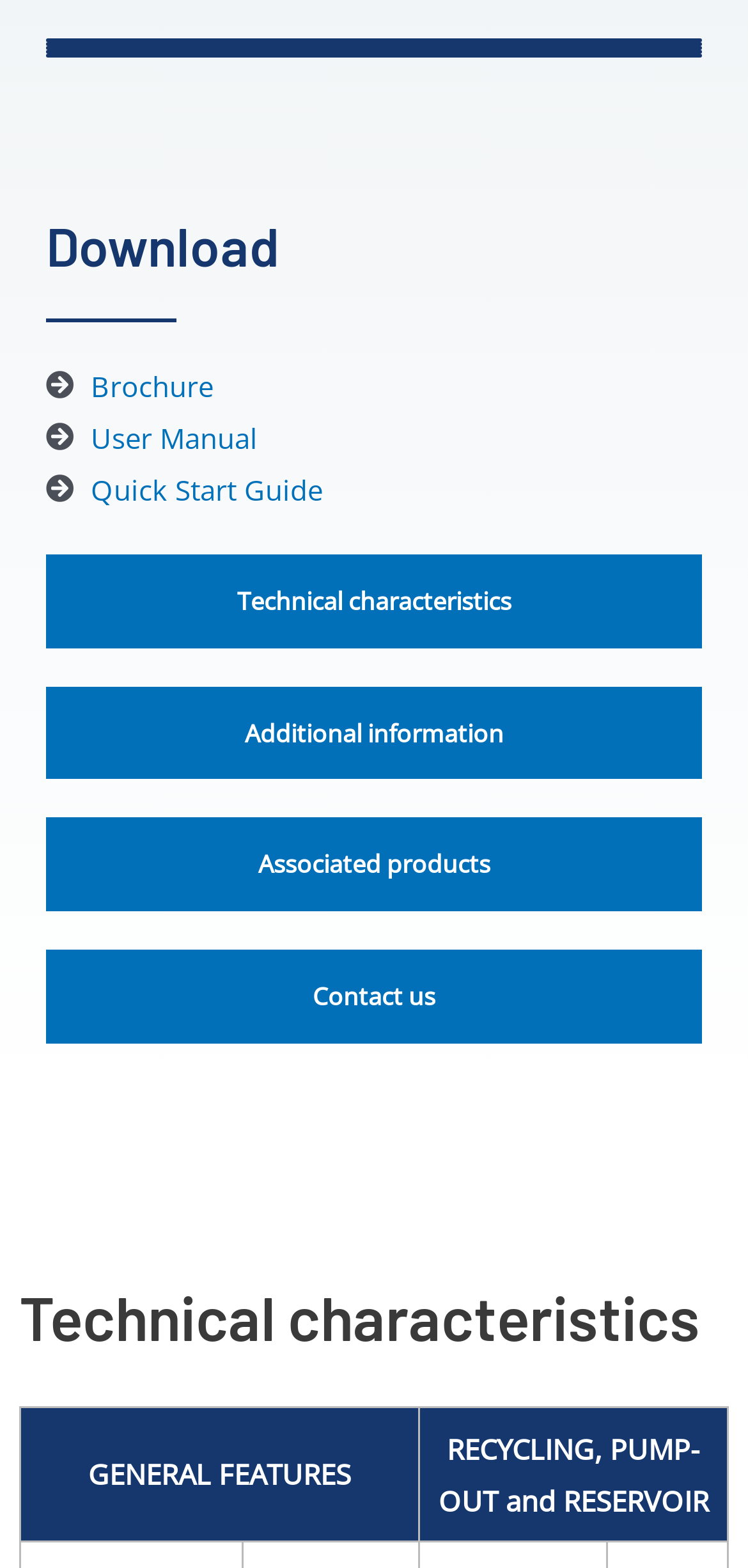Specify the bounding box coordinates for the region that must be clicked to perform the given instruction: "Contact us".

[0.062, 0.606, 0.938, 0.665]